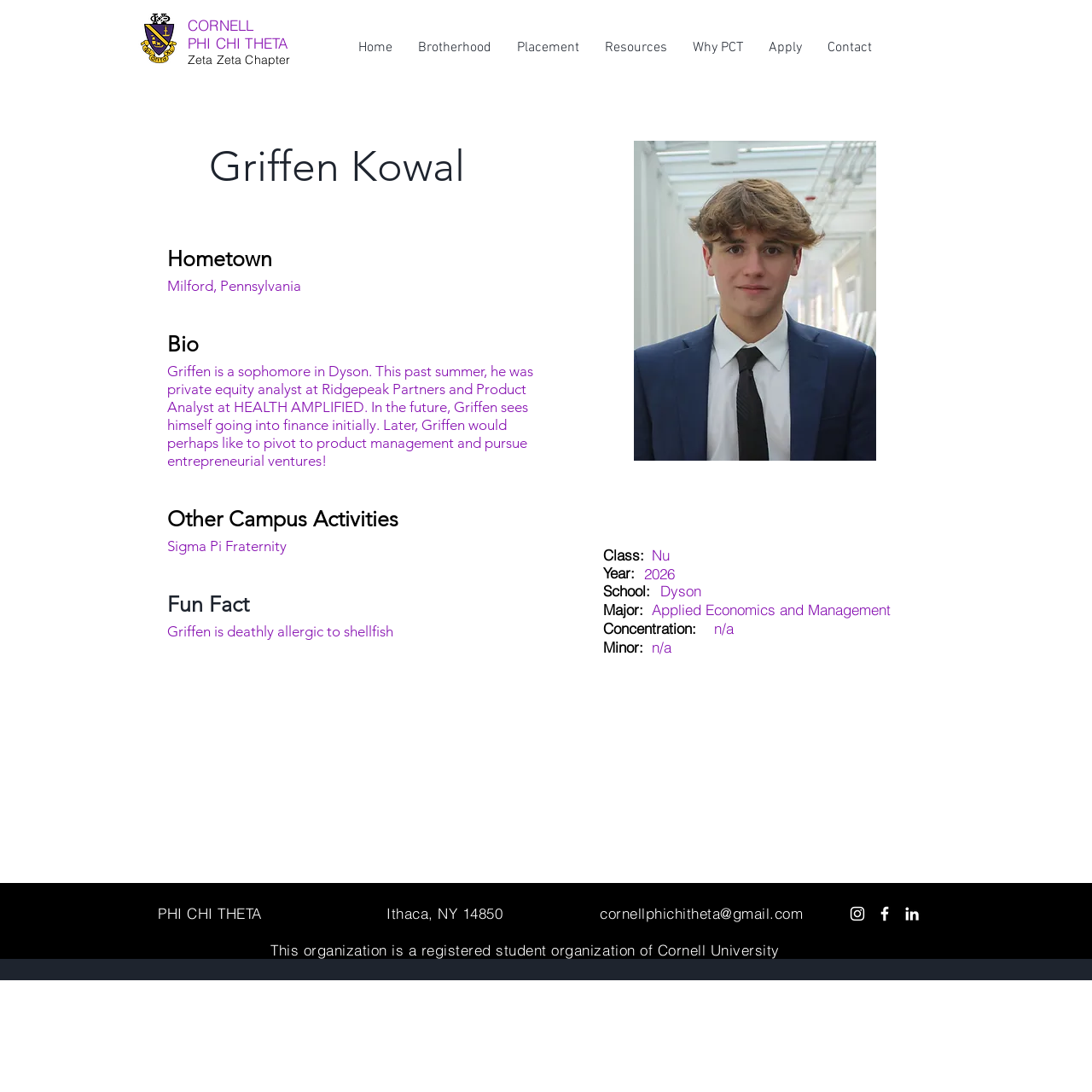Please determine the bounding box coordinates, formatted as (top-left x, top-left y, bottom-right x, bottom-right y), with all values as floating point numbers between 0 and 1. Identify the bounding box of the region described as: aria-label="White LinkedIn Icon"

[0.827, 0.828, 0.844, 0.845]